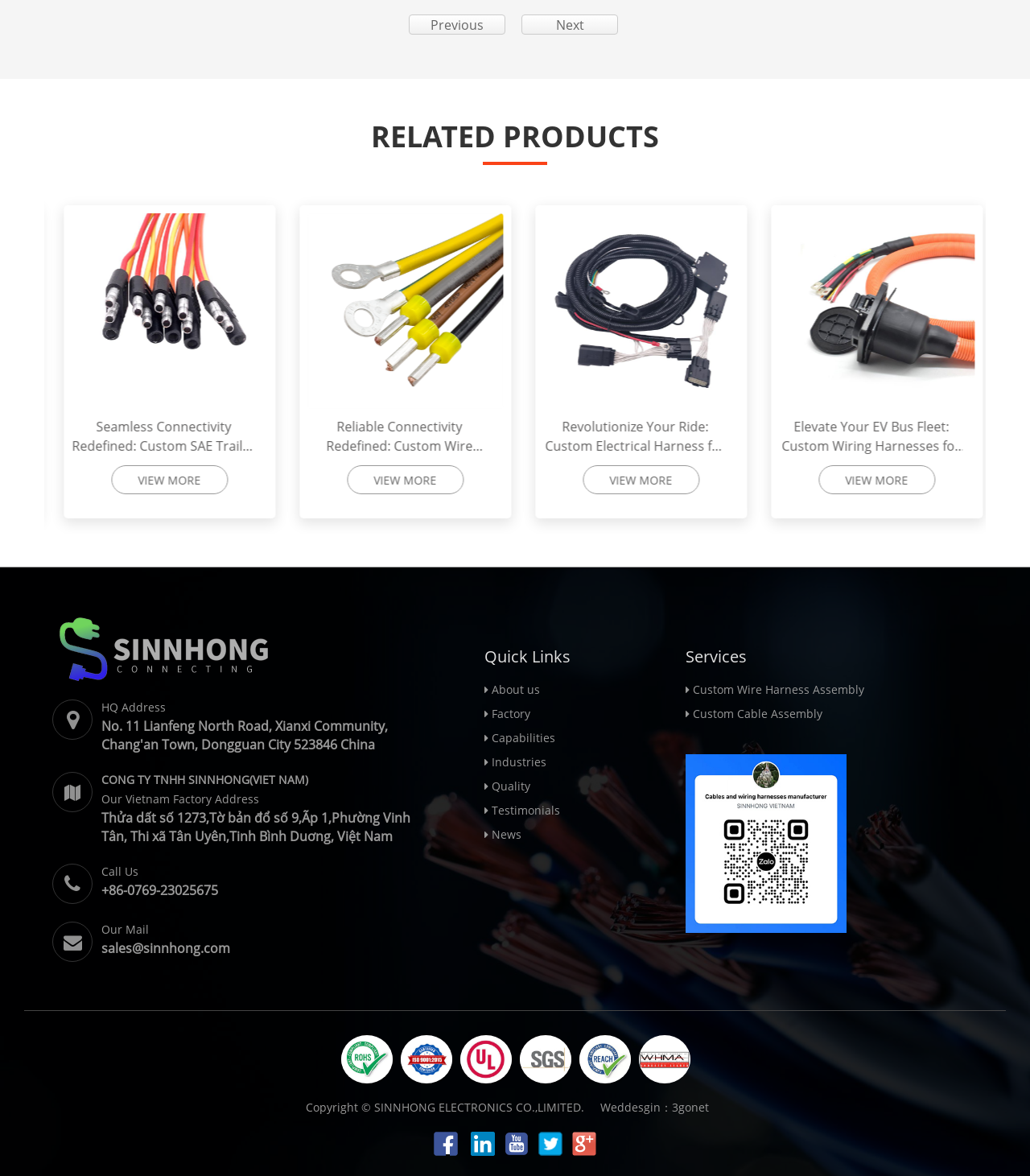What is the address of the Vietnam factory?
Your answer should be a single word or phrase derived from the screenshot.

Thửa dất số 1273,Tờ bản đổ số 9,Ãp 1,Phường Vinh Tân, Thi xã Tân Uyên,Tinh Bình Duơng, Việt Nam